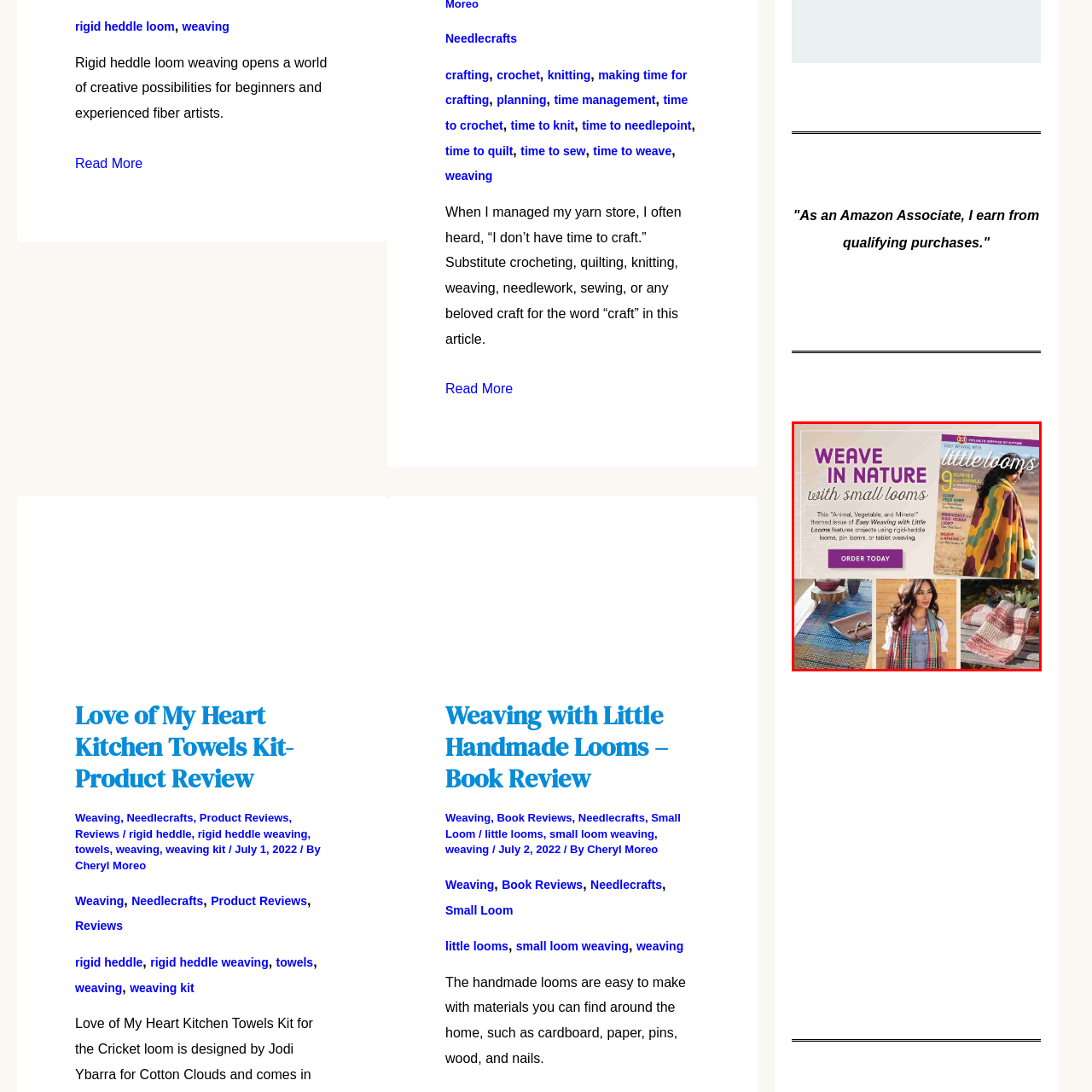Observe the section highlighted in yellow, What is the call to action in the image? 
Please respond using a single word or phrase.

Order the magazine